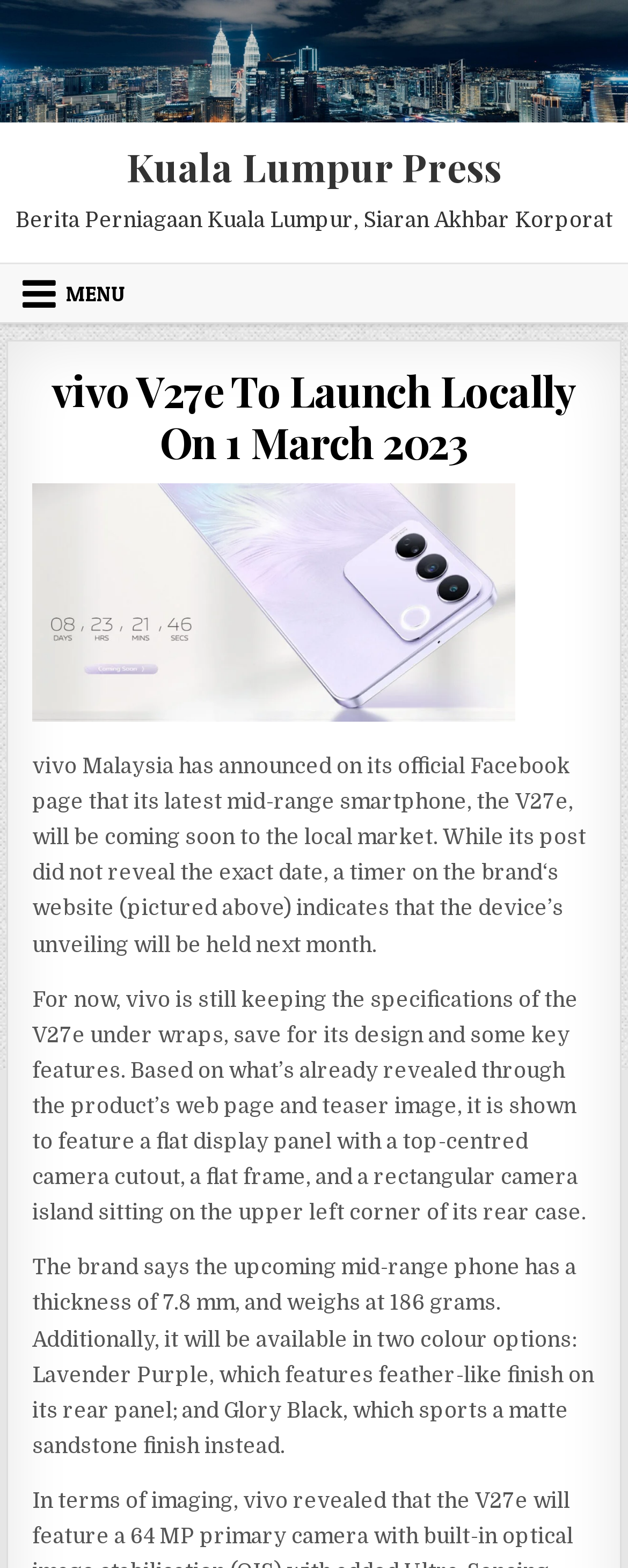How many color options are available for the V27e?
Please provide a comprehensive answer based on the contents of the image.

According to the webpage, the V27e will be available in two color options: Lavender Purple, which features feather-like finish on its rear panel; and Glory Black, which sports a matte sandstone finish instead.